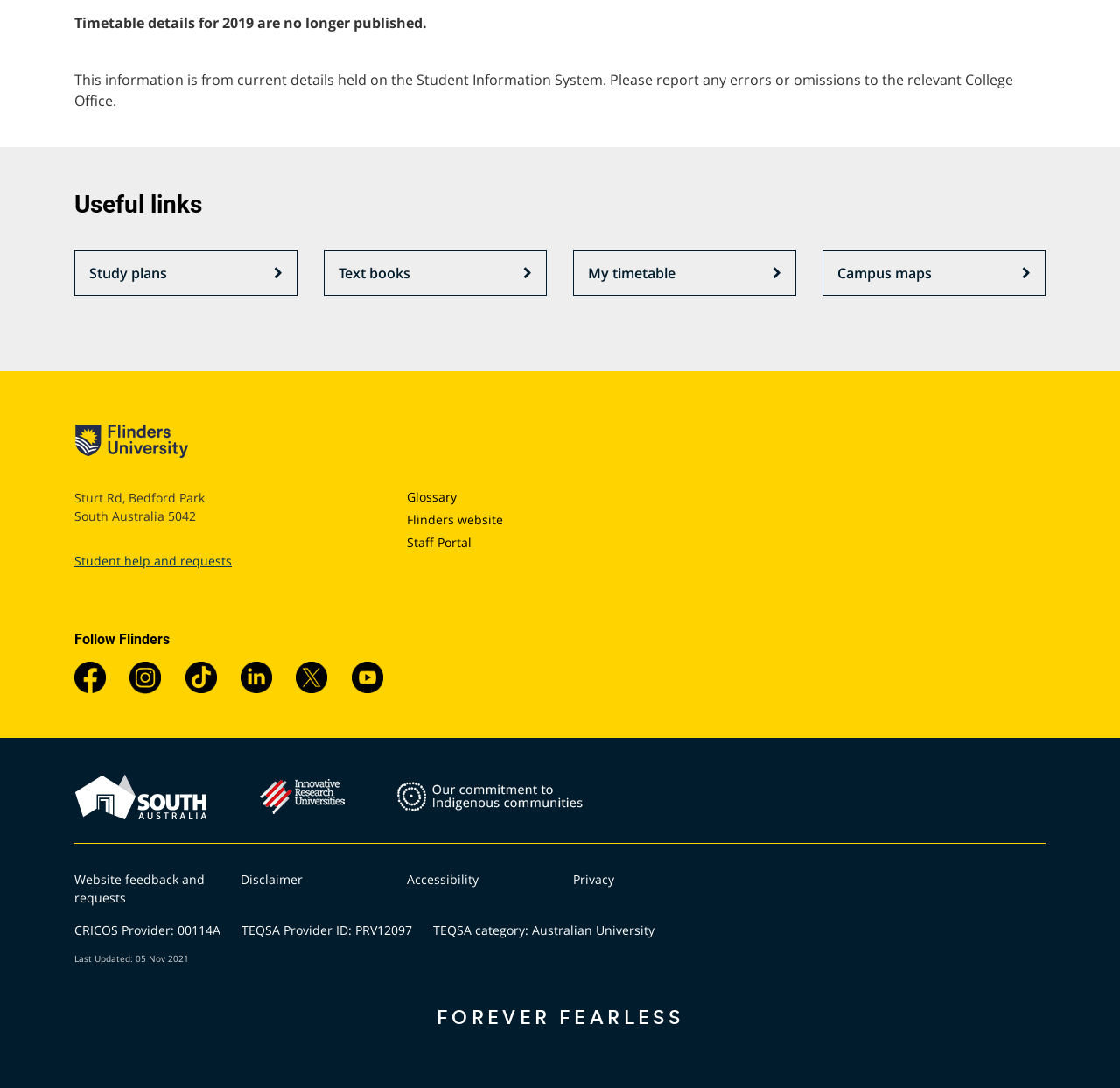What social media platforms does the university have a presence on?
Provide a detailed answer to the question using information from the image.

I found a section on the webpage with links to various social media platforms, each accompanied by an image of the platform's logo. This suggests that the university has an official presence on these platforms.